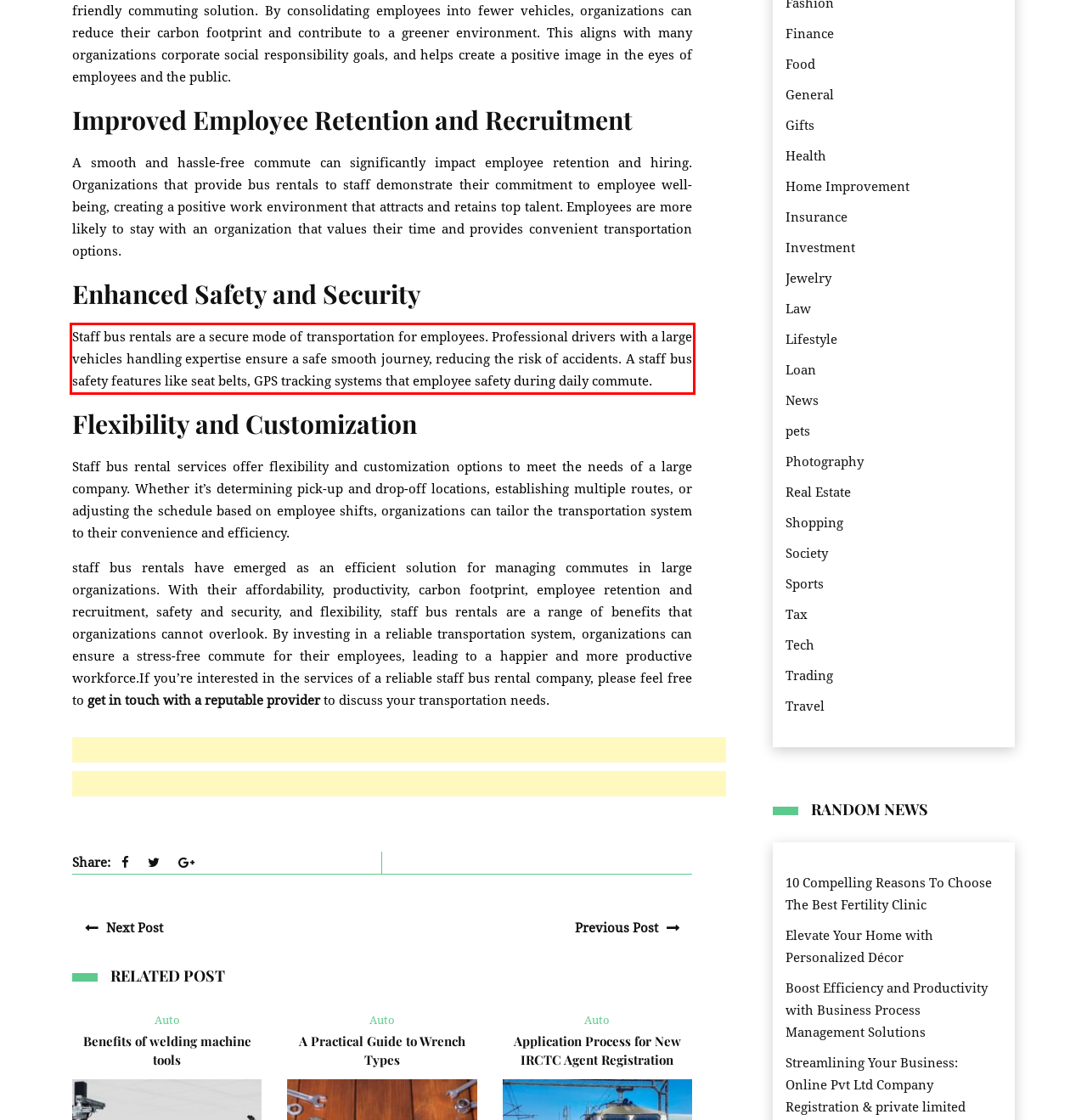Given a webpage screenshot, locate the red bounding box and extract the text content found inside it.

Staff bus rentals are a secure mode of transportation for employees. Professional drivers with a large vehicles handling expertise ensure a safe smooth journey, reducing the risk of accidents. A staff bus safety features like seat belts, GPS tracking systems that employee safety during daily commute.